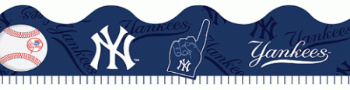What is the font style of the word 'Yankees'?
Respond to the question with a single word or phrase according to the image.

Elegant